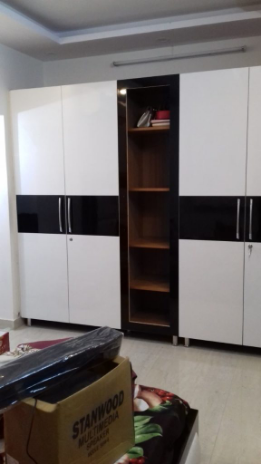Explain the image in detail, mentioning the main subjects and background elements.

The image showcases a contemporary wardrobe design, emphasizing sleek aesthetics and functionality. The wardrobe features a modern two-tone color scheme, predominantly white with striking black accents horizontally positioned across its center. The structure includes multiple doors, two of which are fully closed, while the central panel reveals an open shelving unit, perfect for displaying books or decorative items. Below, a cardboard box hints at an ongoing home setup or recent relocation. This wardrobe represents a stylish solution for storage in contemporary living spaces, embodying the innovative spirit of modern home decor.